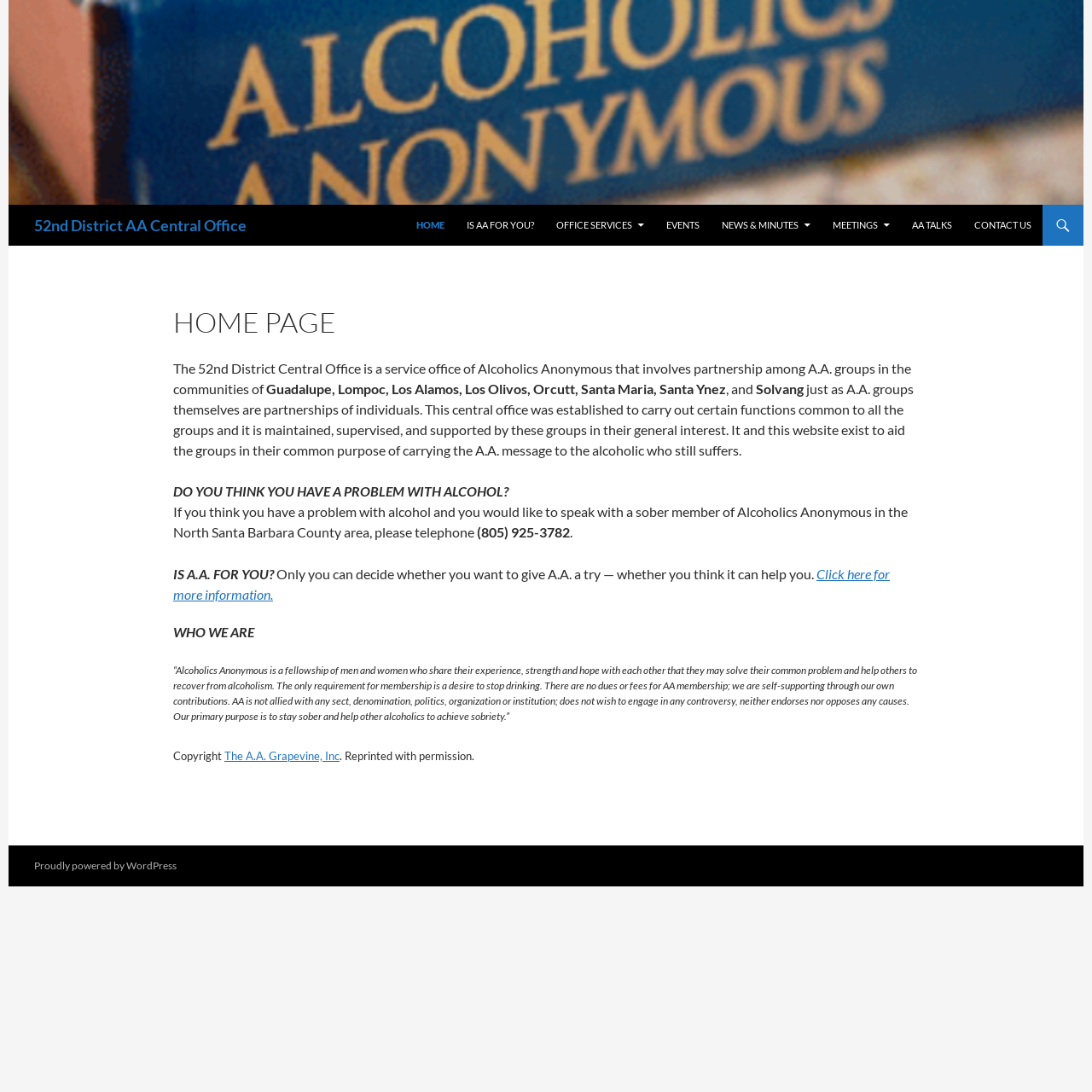Can you find the bounding box coordinates of the area I should click to execute the following instruction: "Contact the office"?

[0.883, 0.188, 0.954, 0.225]